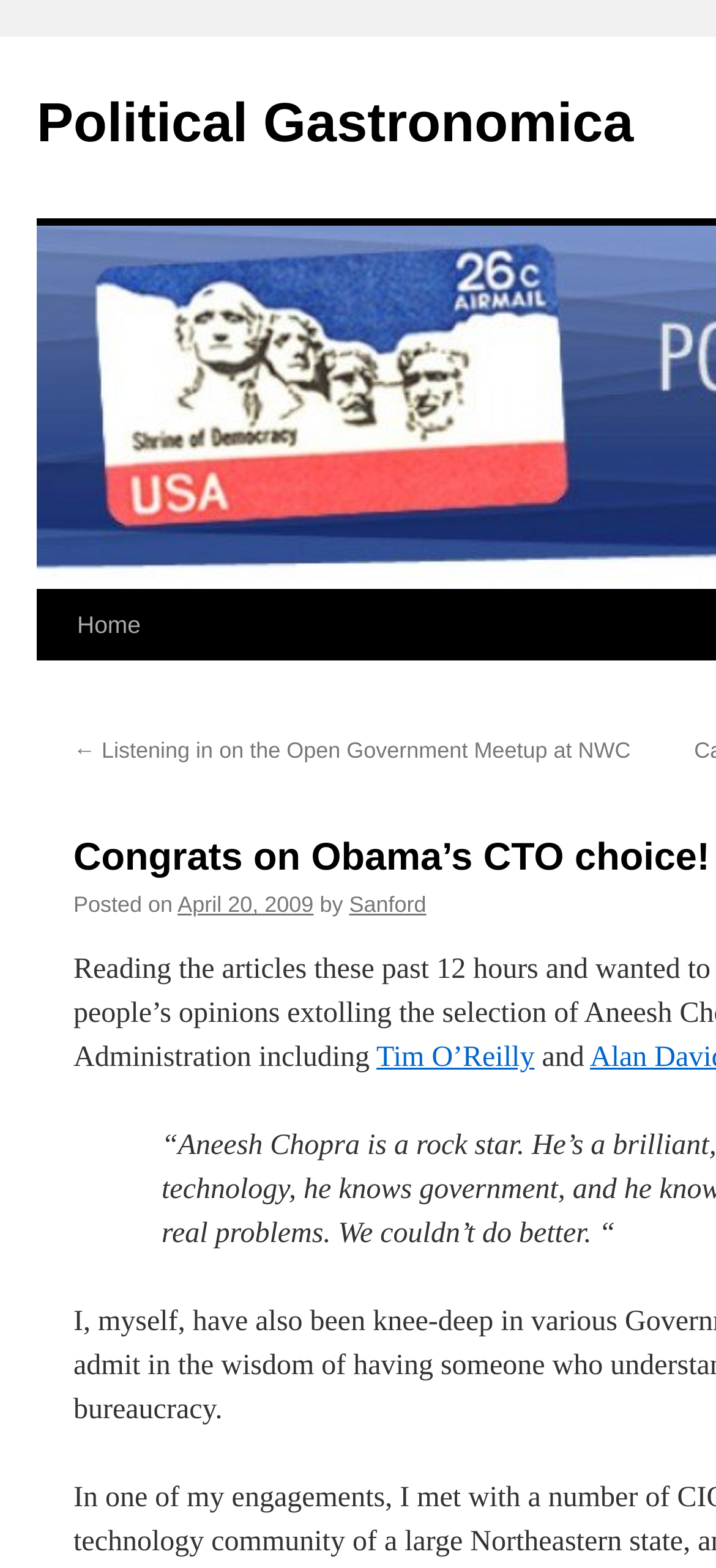What is the name of the blog?
Please give a detailed and elaborate explanation in response to the question.

The name of the blog can be found at the top of the webpage, where it says 'Congrats on Obama’s CTO choice! | Political Gastronomica'. The second part of the title, 'Political Gastronomica', is a link that likely leads to the blog's homepage.